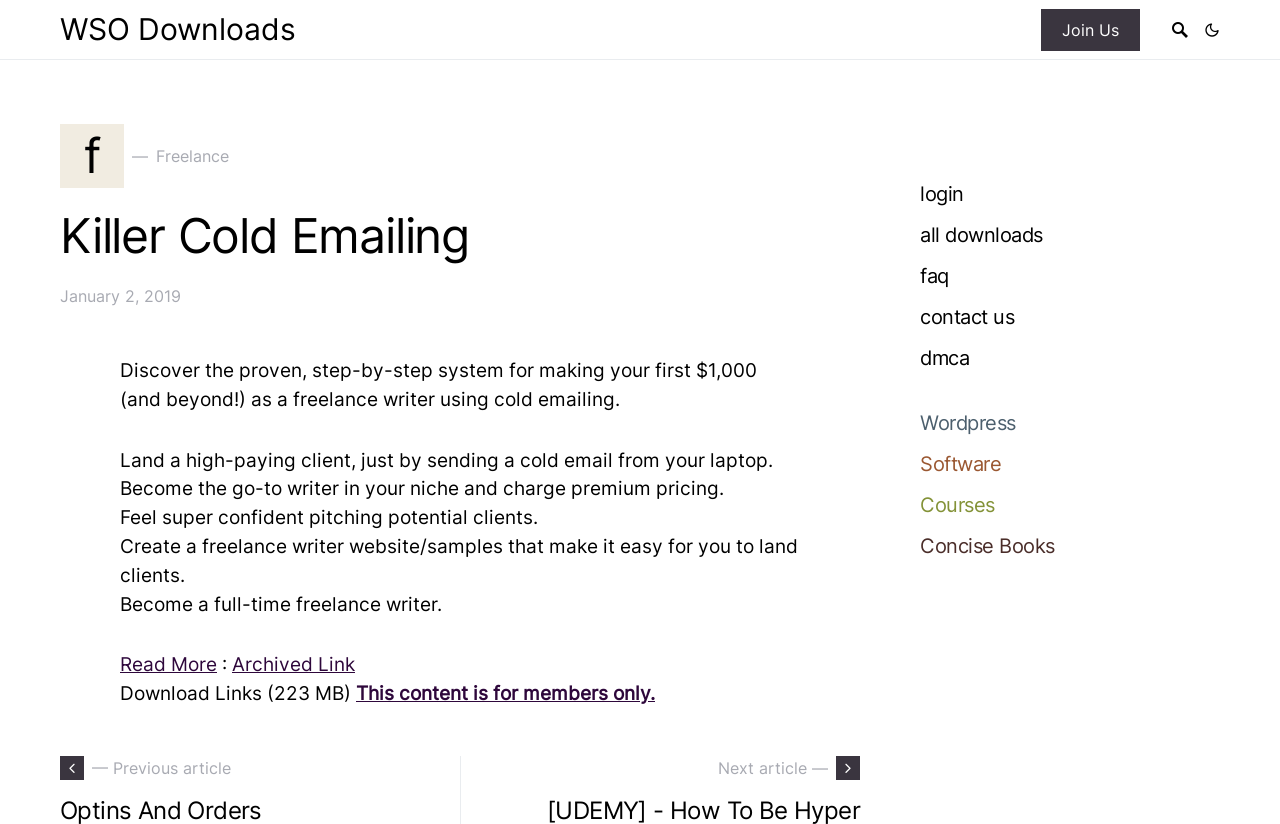Indicate the bounding box coordinates of the element that must be clicked to execute the instruction: "Click on the 'WSO Downloads' link". The coordinates should be given as four float numbers between 0 and 1, i.e., [left, top, right, bottom].

[0.047, 0.013, 0.231, 0.057]